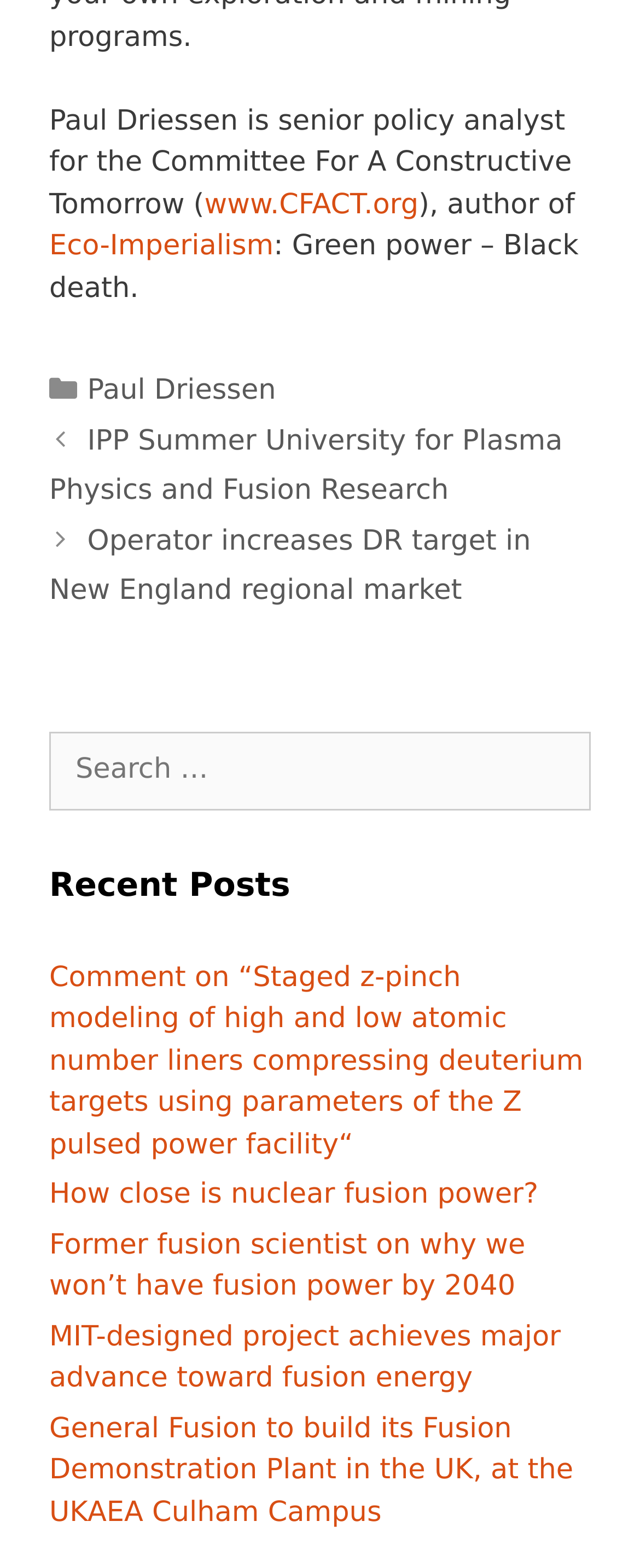Pinpoint the bounding box coordinates of the clickable area necessary to execute the following instruction: "View the article about General Fusion to build its Fusion Demonstration Plant in the UK". The coordinates should be given as four float numbers between 0 and 1, namely [left, top, right, bottom].

[0.077, 0.9, 0.896, 0.975]